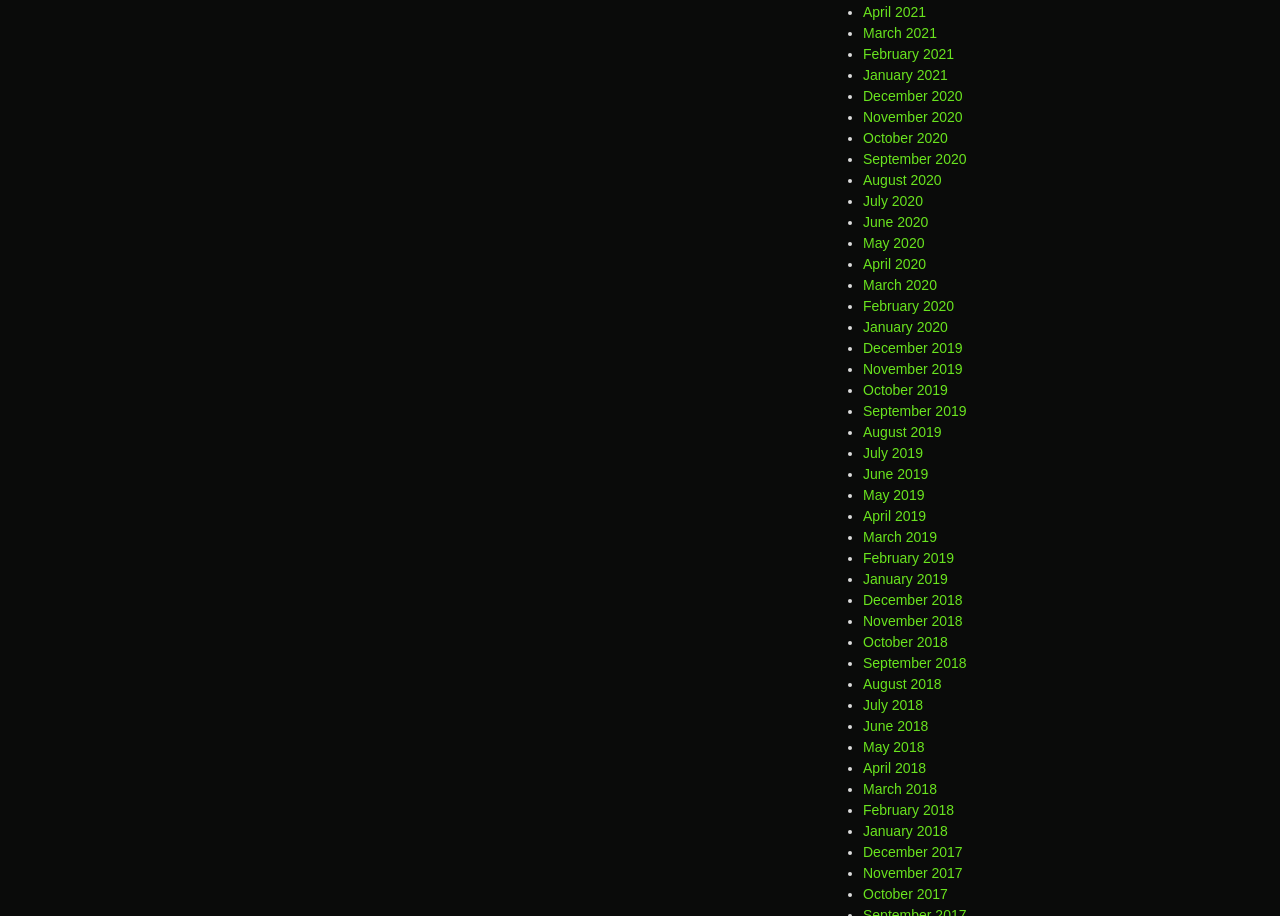Please identify the bounding box coordinates of where to click in order to follow the instruction: "View February 2020".

[0.674, 0.326, 0.745, 0.343]